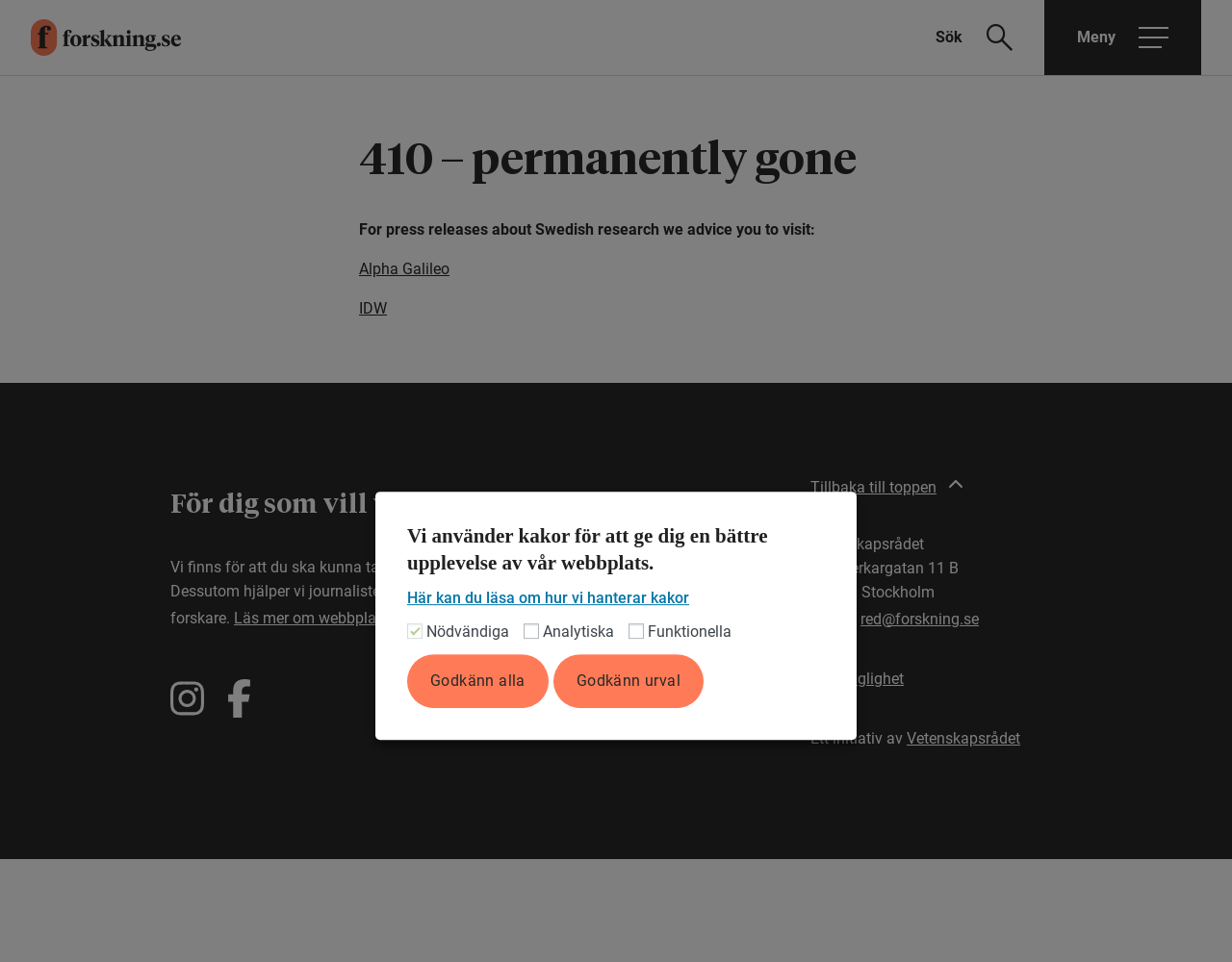Find the bounding box coordinates for the element that must be clicked to complete the instruction: "Open main menu". The coordinates should be four float numbers between 0 and 1, indicated as [left, top, right, bottom].

[0.848, 0.0, 0.975, 0.078]